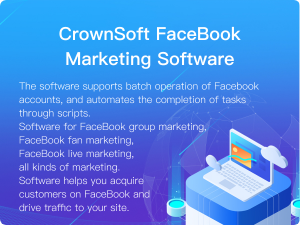What is symbolized by the modern graphic in the design?
Please provide a full and detailed response to the question.

The modern graphic of a computer or device setup in the design symbolizes high-tech marketing solutions, emphasizing the software's ability to provide advanced and innovative marketing tools.